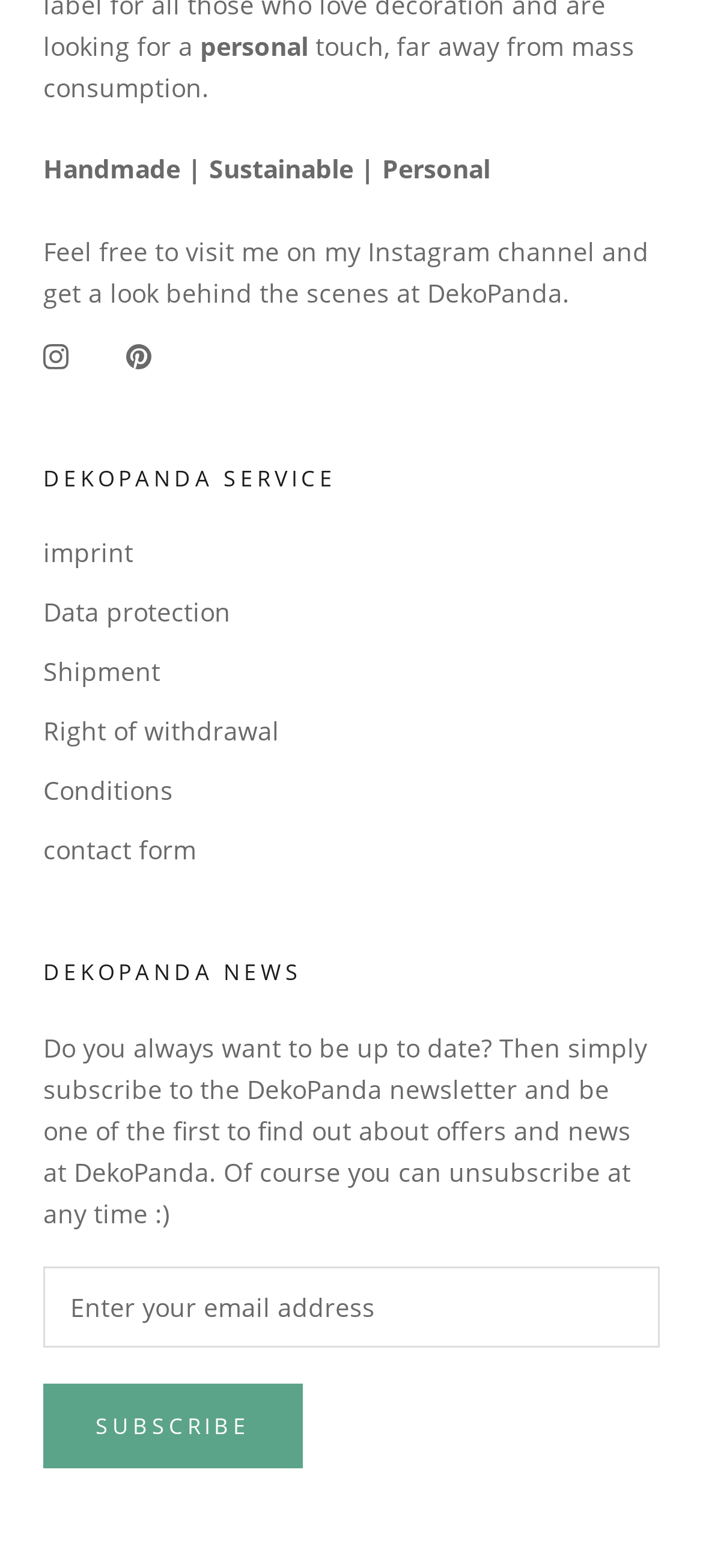Please provide a short answer using a single word or phrase for the question:
What services are provided by DekoPanda?

Imprint, Data protection, Shipment, etc.